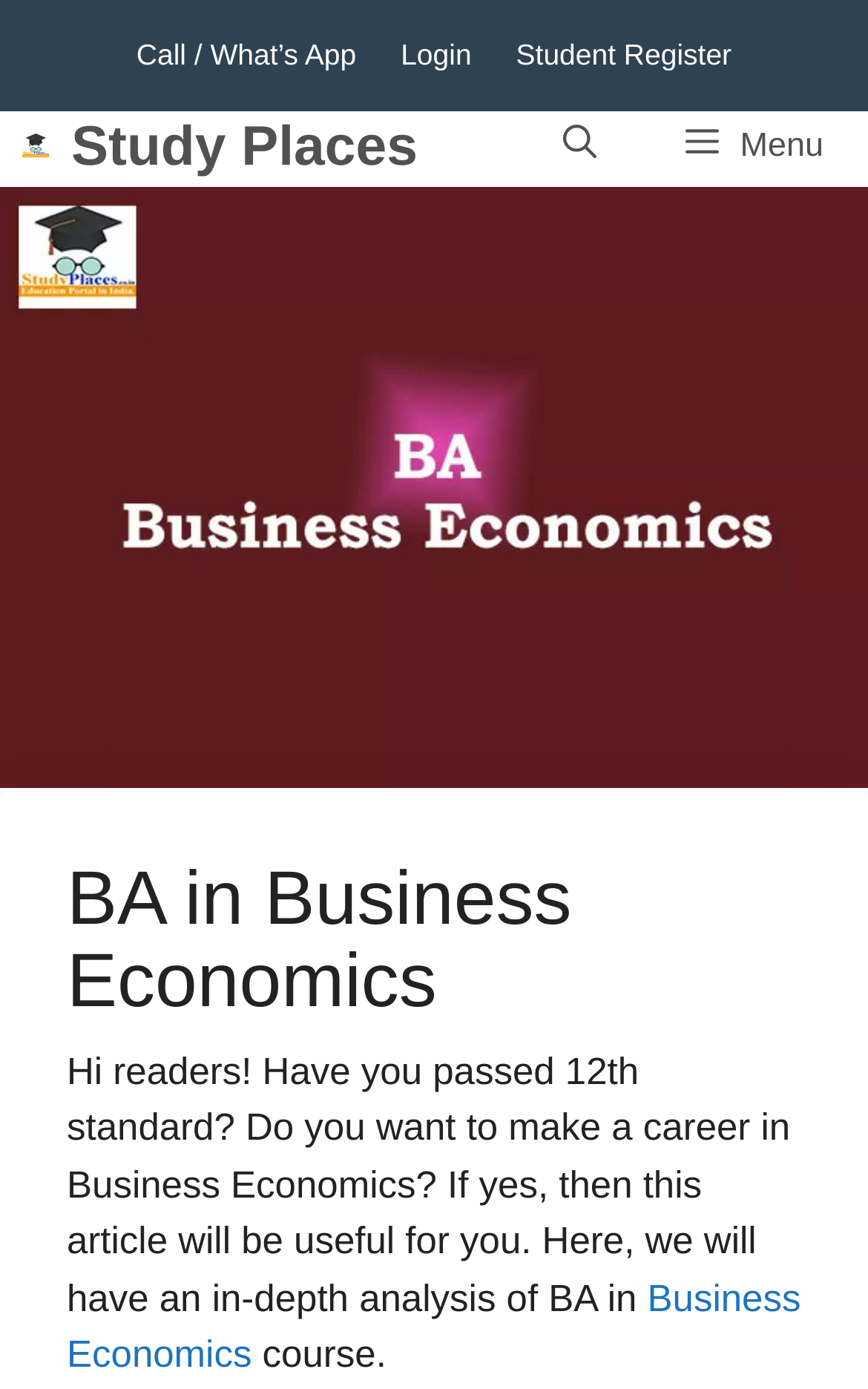What is the purpose of the 'Call / What’s App' link?
Give a detailed and exhaustive answer to the question.

The presence of a 'Call / What’s App' link at the top of the webpage suggests that it is meant to facilitate inquiries or communication with the institution or organization offering the course, likely for prospective students.